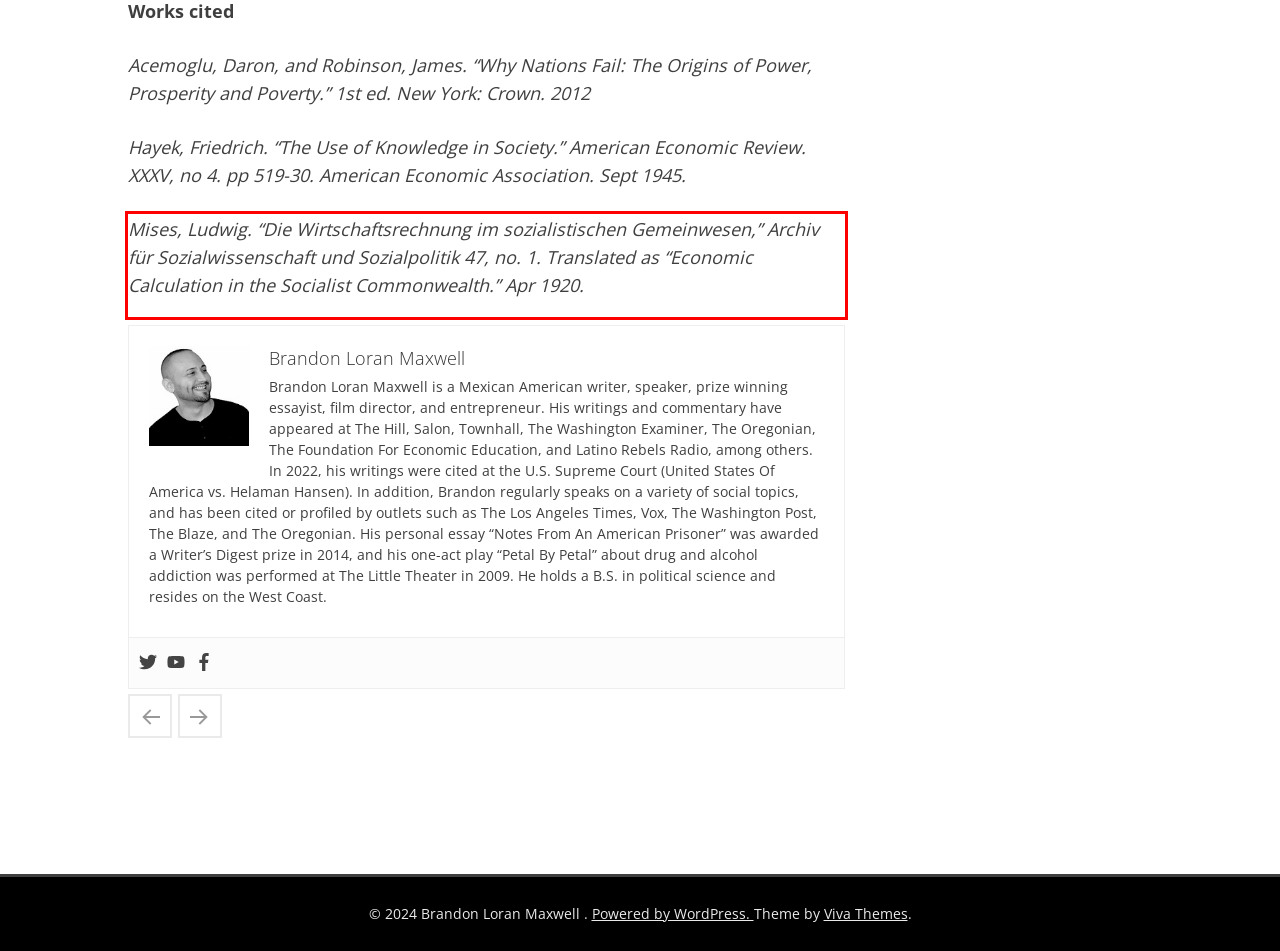Extract and provide the text found inside the red rectangle in the screenshot of the webpage.

Mises, Ludwig. “Die Wirtschaftsrechnung im sozialistischen Gemeinwesen,” Archiv für Sozialwissenschaft und Sozialpolitik 47, no. 1. Translated as “Economic Calculation in the Socialist Commonwealth.” Apr 1920.